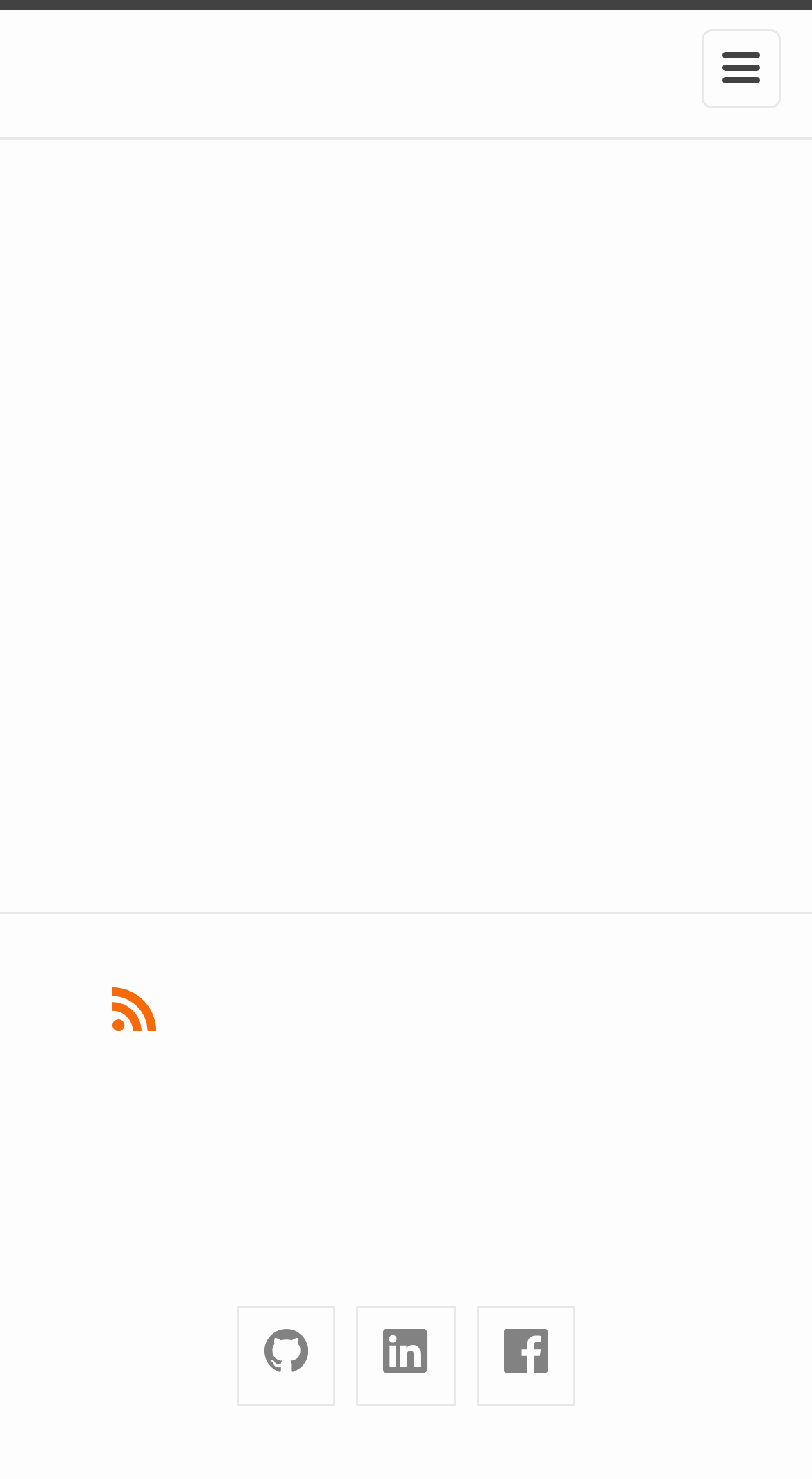Find the bounding box of the web element that fits this description: "Subscribe".

[0.138, 0.676, 0.205, 0.7]